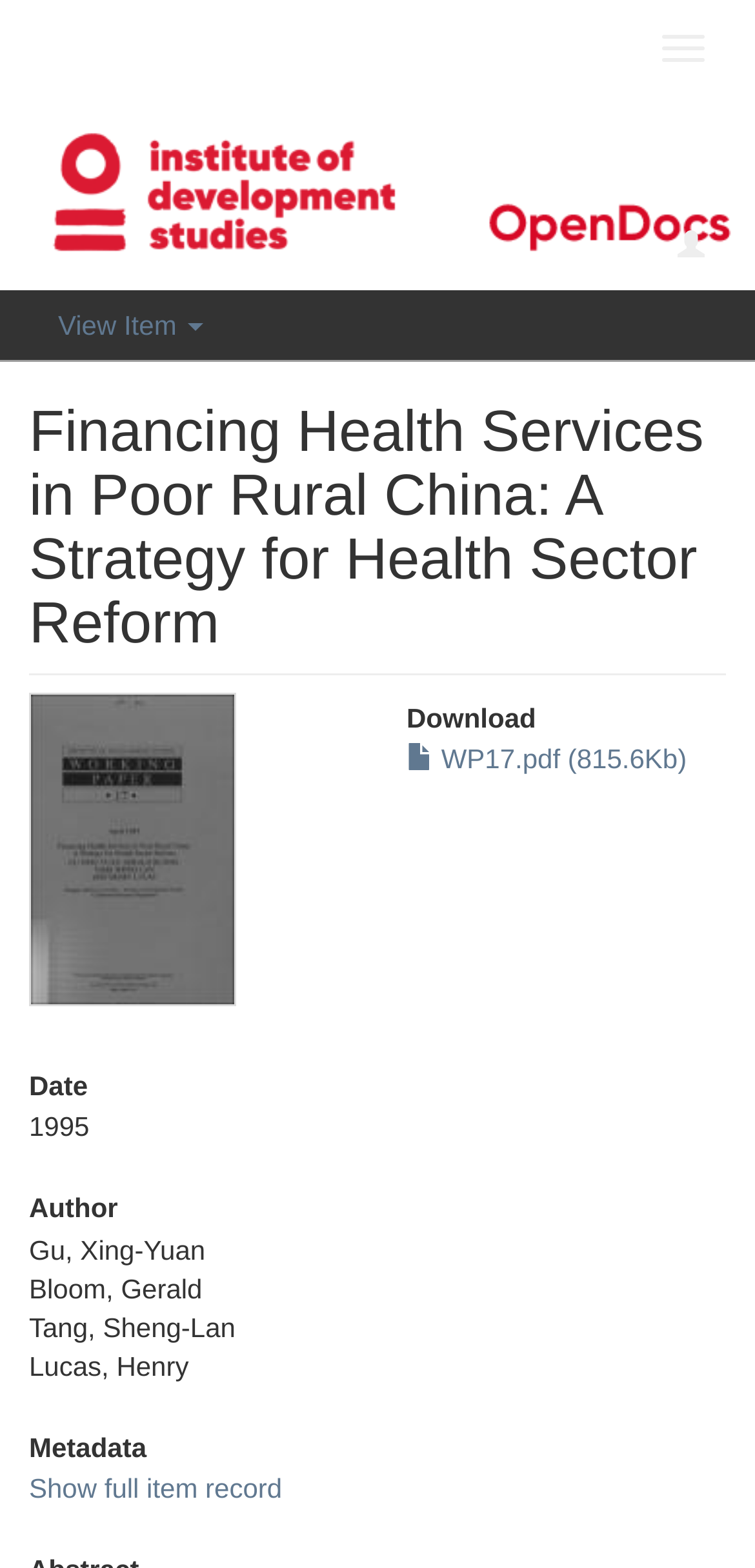Determine the bounding box coordinates of the UI element described below. Use the format (top-left x, top-left y, bottom-right x, bottom-right y) with floating point numbers between 0 and 1: WP17.pdf (815.6Kb)

[0.538, 0.474, 0.91, 0.494]